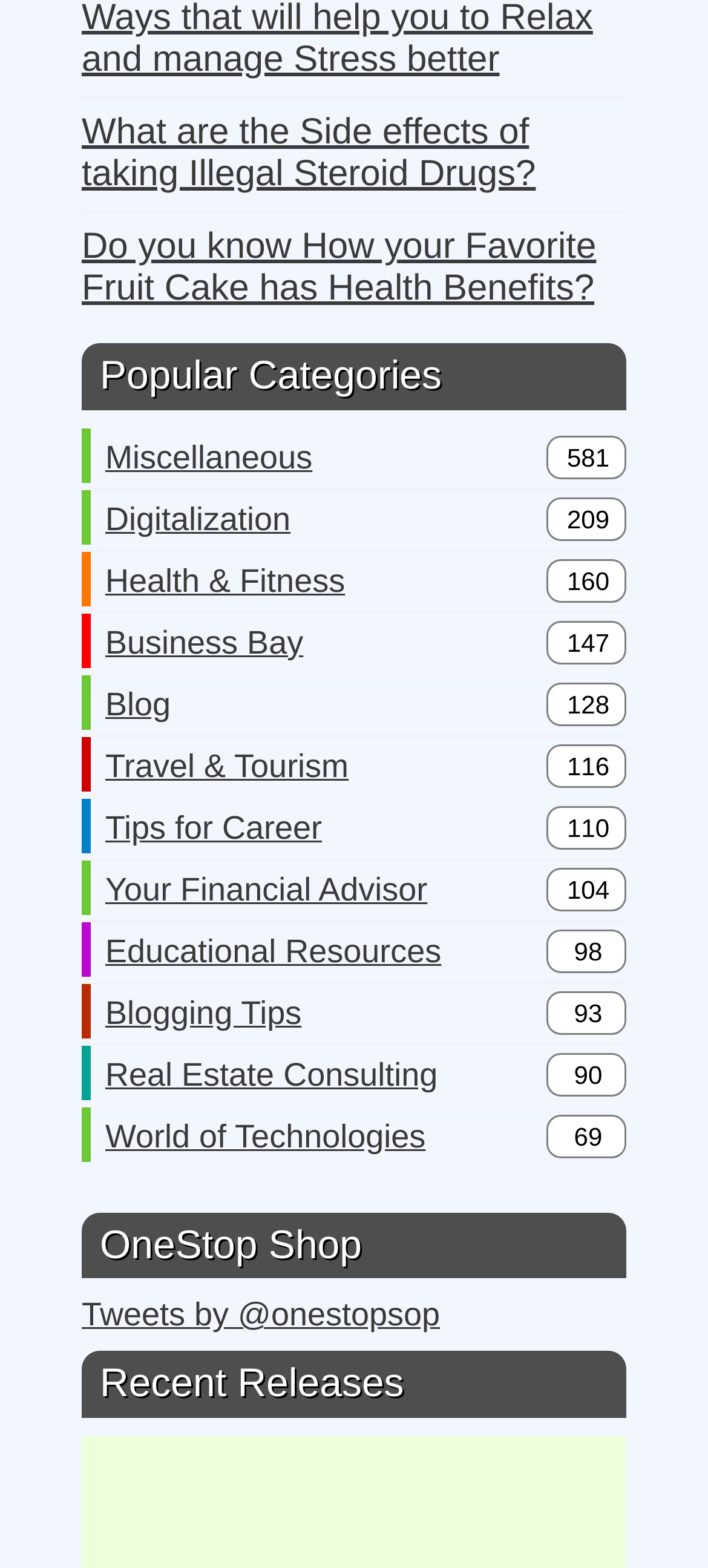Find and indicate the bounding box coordinates of the region you should select to follow the given instruction: "Visit the Blog page".

[0.149, 0.43, 0.241, 0.469]